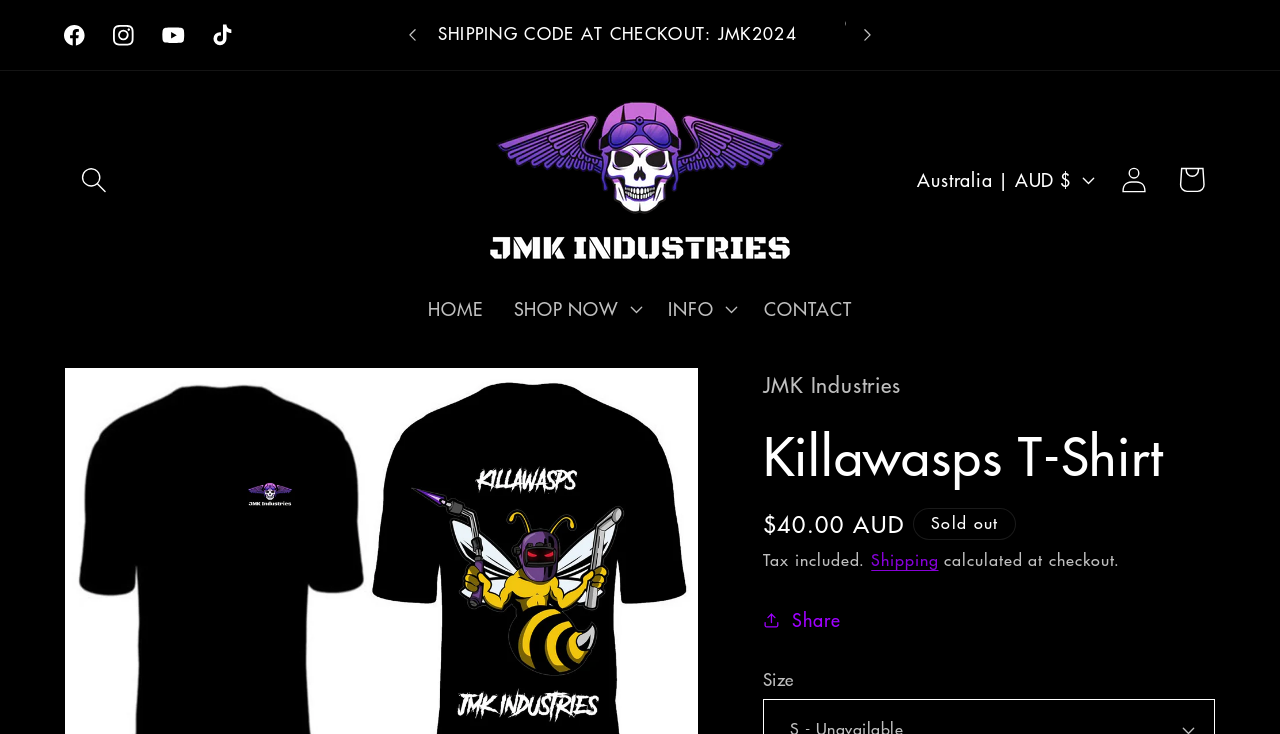What is the shipping policy?
Could you please answer the question thoroughly and with as much detail as possible?

I found the shipping policy by looking at the product information section, where it says 'Shipping calculated at checkout'.